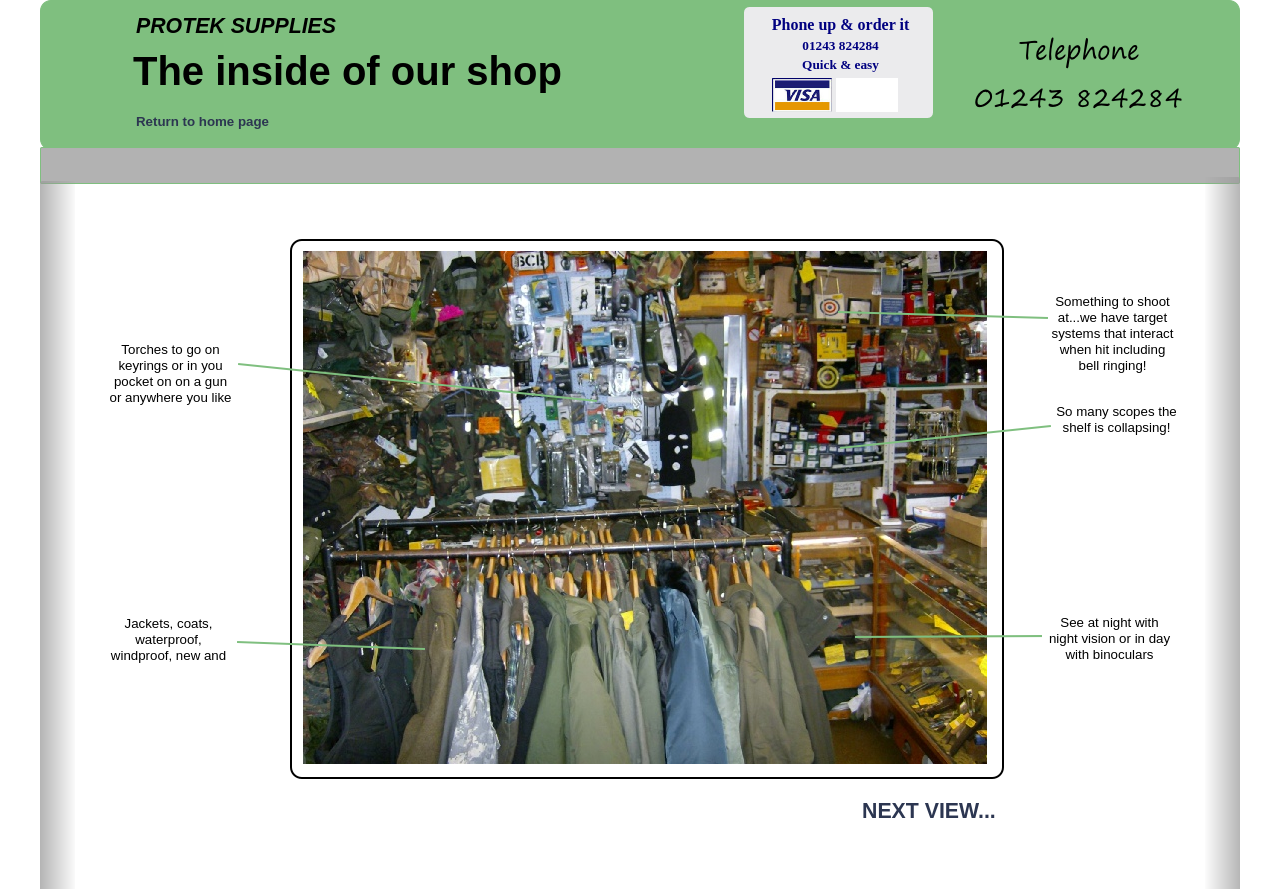Identify the bounding box for the described UI element. Provide the coordinates in (top-left x, top-left y, bottom-right x, bottom-right y) format with values ranging from 0 to 1: Return to home page

[0.106, 0.128, 0.21, 0.145]